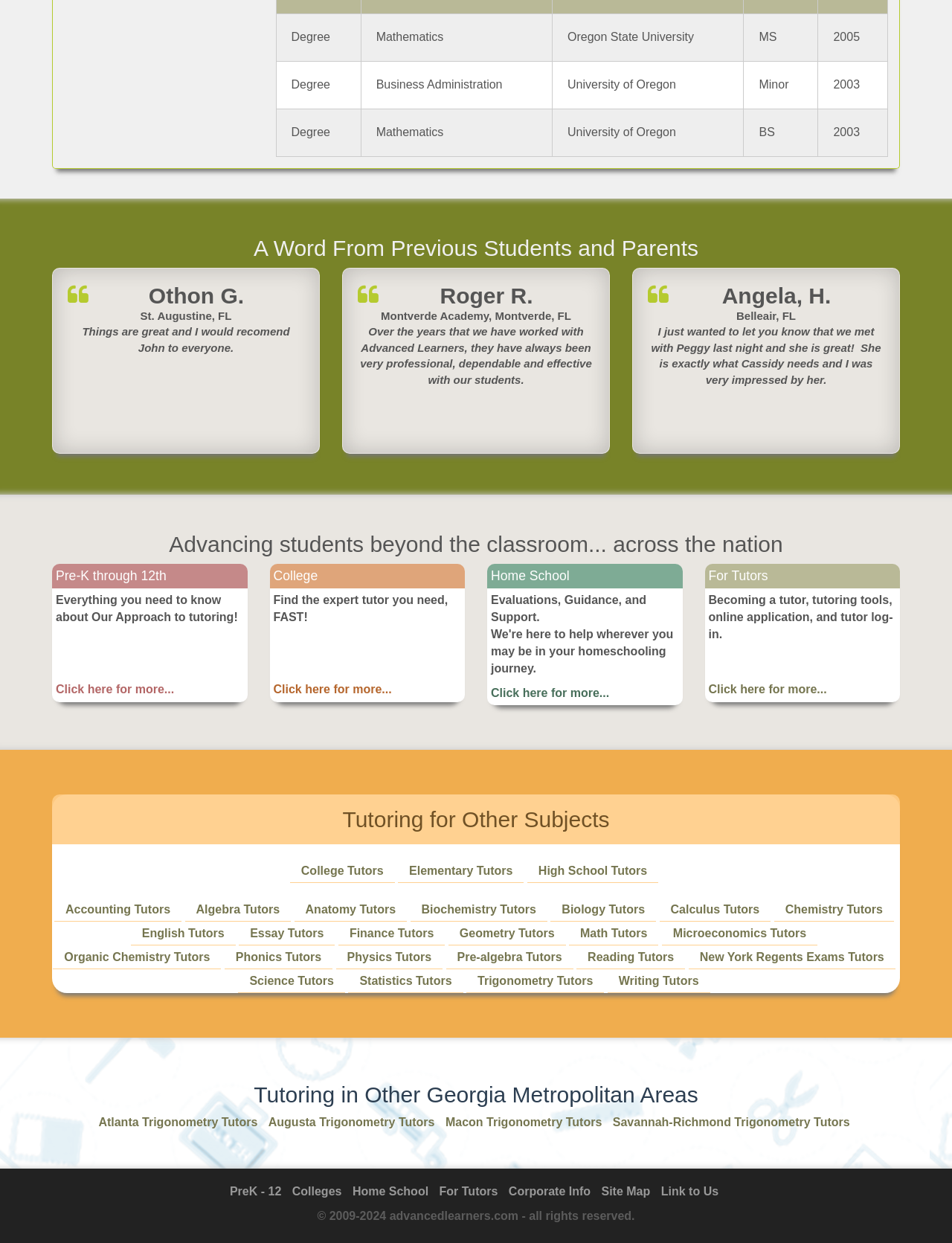Predict the bounding box coordinates of the area that should be clicked to accomplish the following instruction: "Click on 'Pre-K through 12th' to learn more about the approach to tutoring". The bounding box coordinates should consist of four float numbers between 0 and 1, i.e., [left, top, right, bottom].

[0.055, 0.454, 0.26, 0.565]